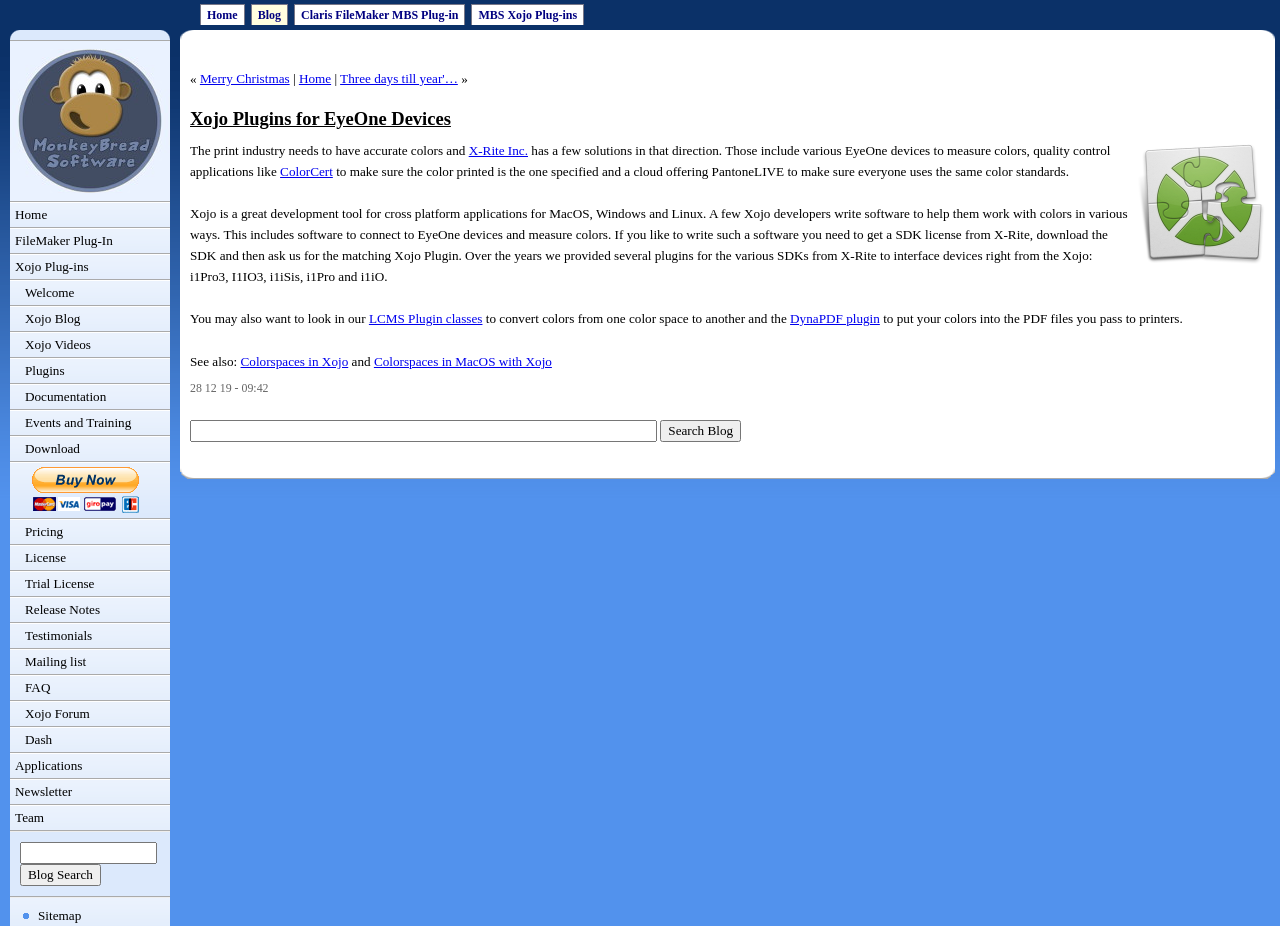Determine the bounding box coordinates of the clickable region to follow the instruction: "Learn about ColorCert".

[0.219, 0.177, 0.26, 0.193]